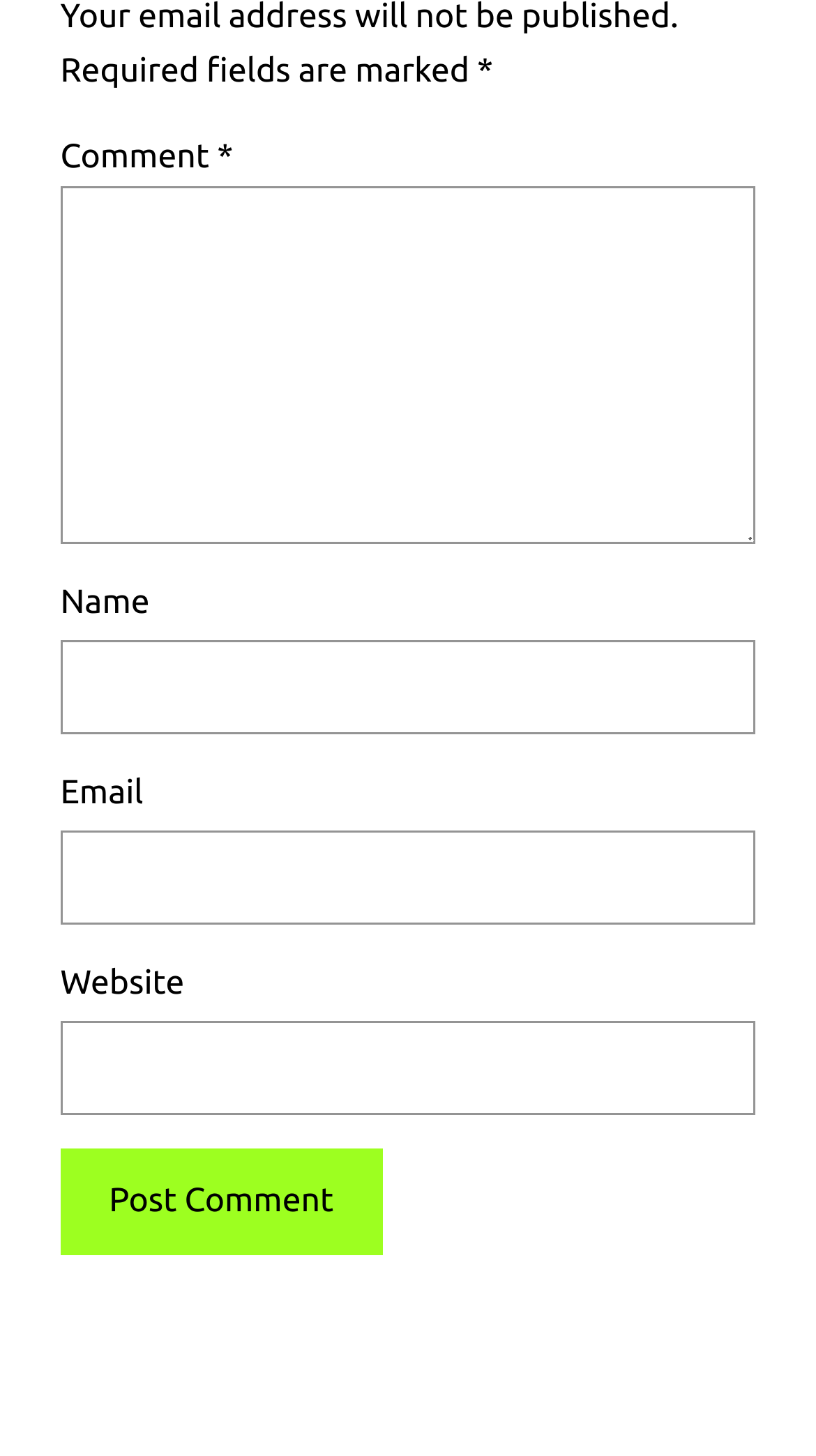Answer the question using only one word or a concise phrase: What is the text on the button at the bottom of the form?

Post Comment